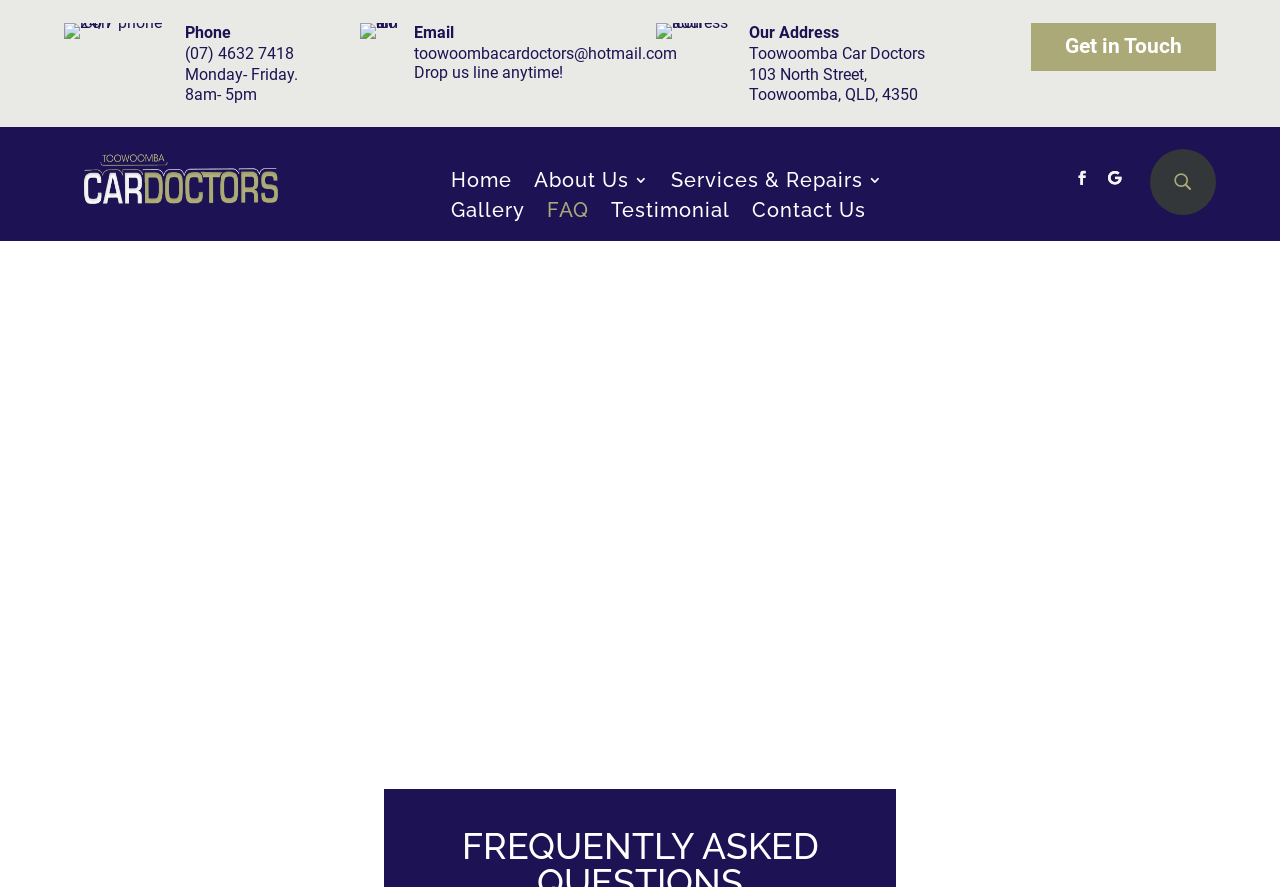Locate the bounding box coordinates for the element described below: "Contact Us". The coordinates must be four float values between 0 and 1, formatted as [left, top, right, bottom].

[0.588, 0.228, 0.677, 0.253]